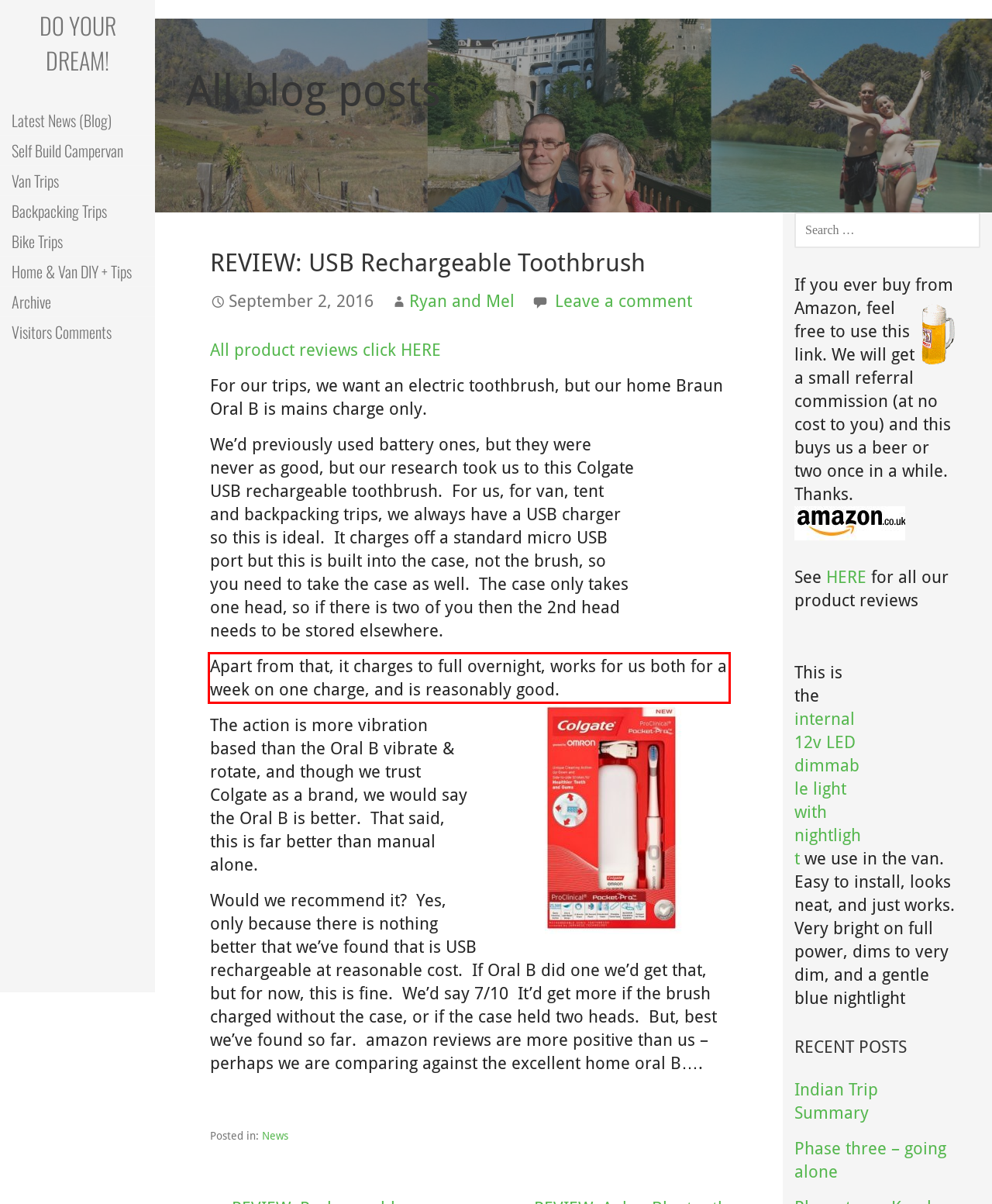Your task is to recognize and extract the text content from the UI element enclosed in the red bounding box on the webpage screenshot.

Apart from that, it charges to full overnight, works for us both for a week on one charge, and is reasonably good.